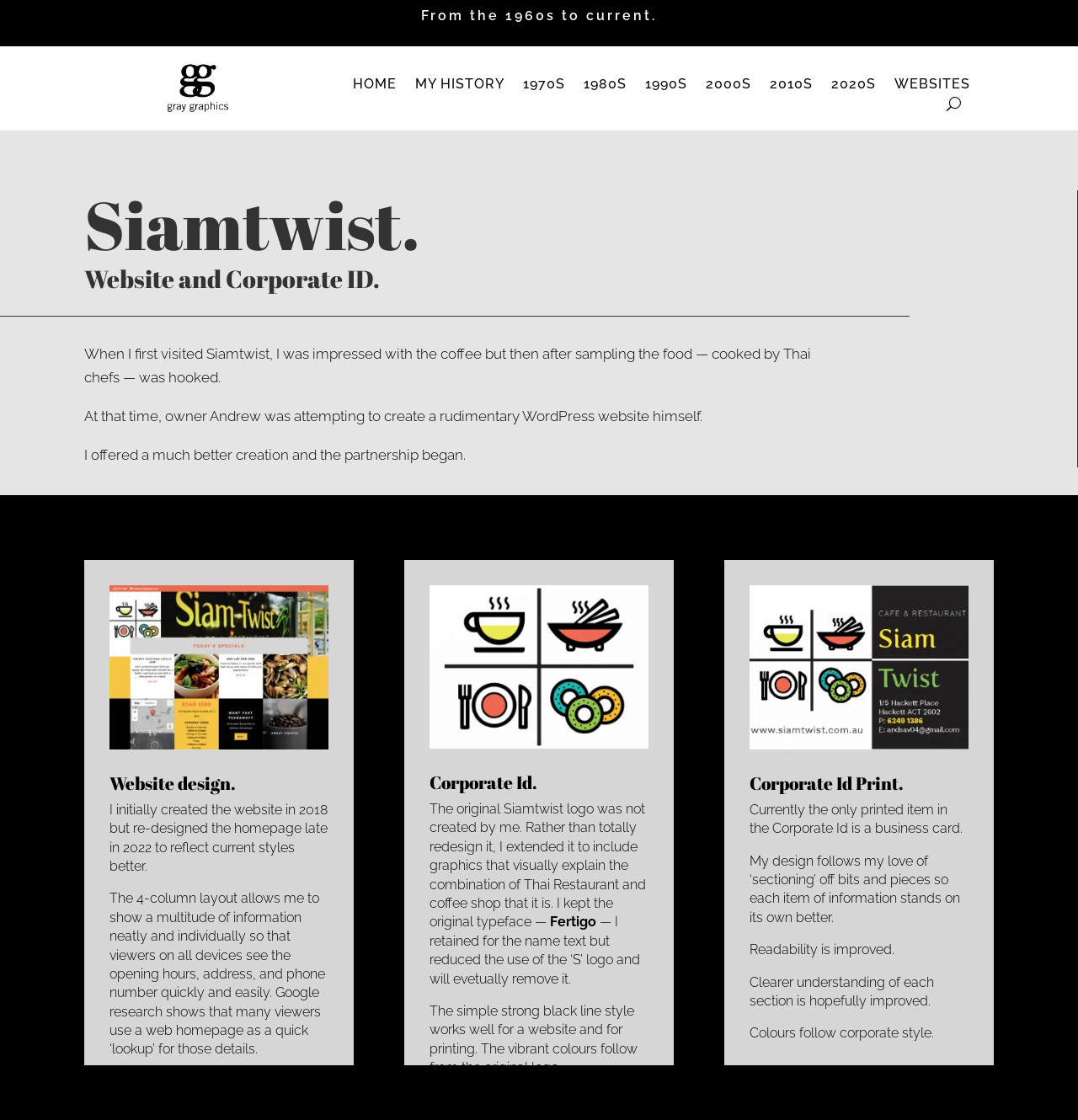Specify the bounding box coordinates (top-left x, top-left y, bottom-right x, bottom-right y) of the UI element in the screenshot that matches this description: Heating

None